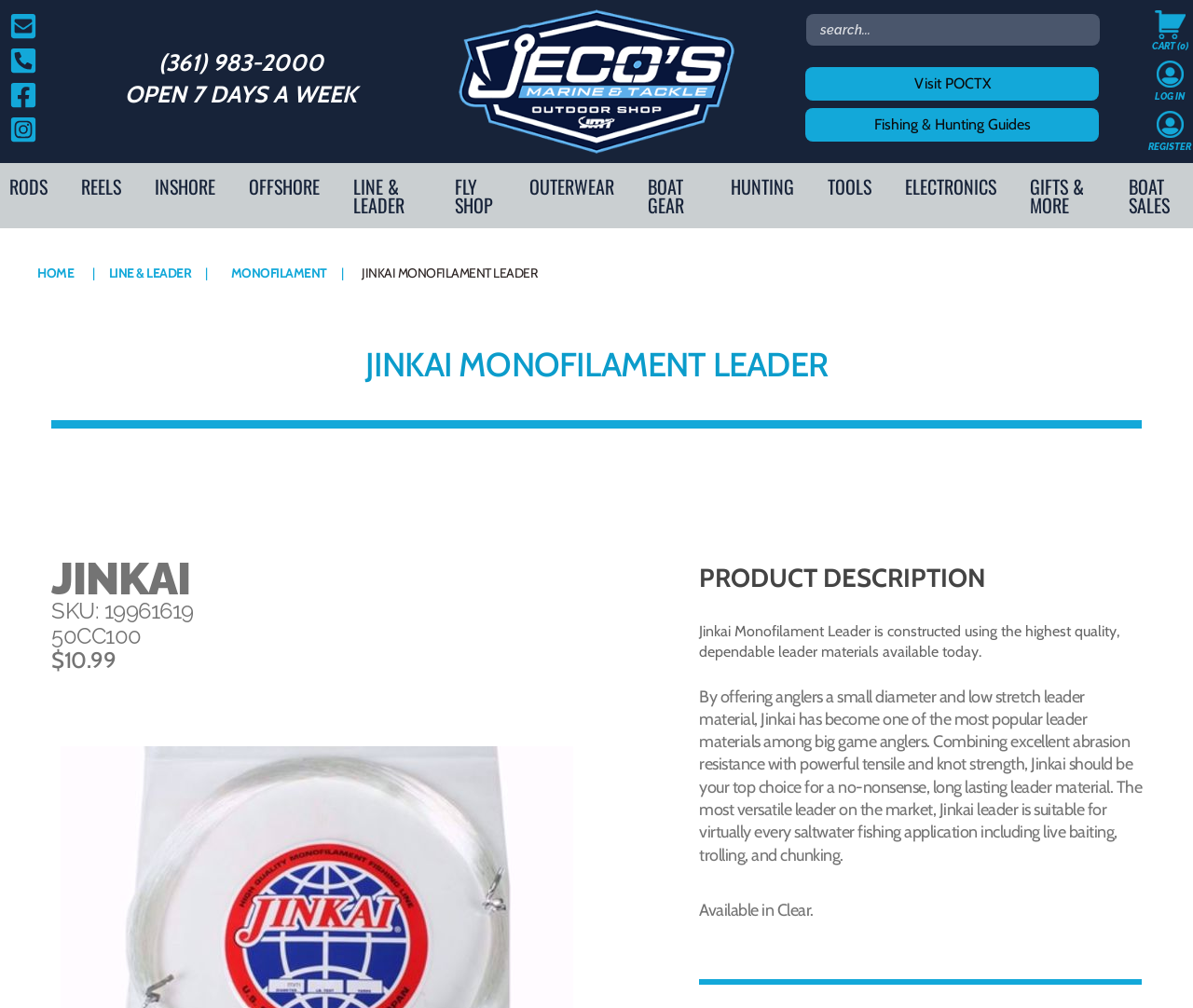What is the phone number of Jeco's Marine & Tackle?
Provide an in-depth and detailed explanation in response to the question.

The phone number can be found on the top right side of the webpage, next to the 'OPEN 7 DAYS A WEEK' heading.